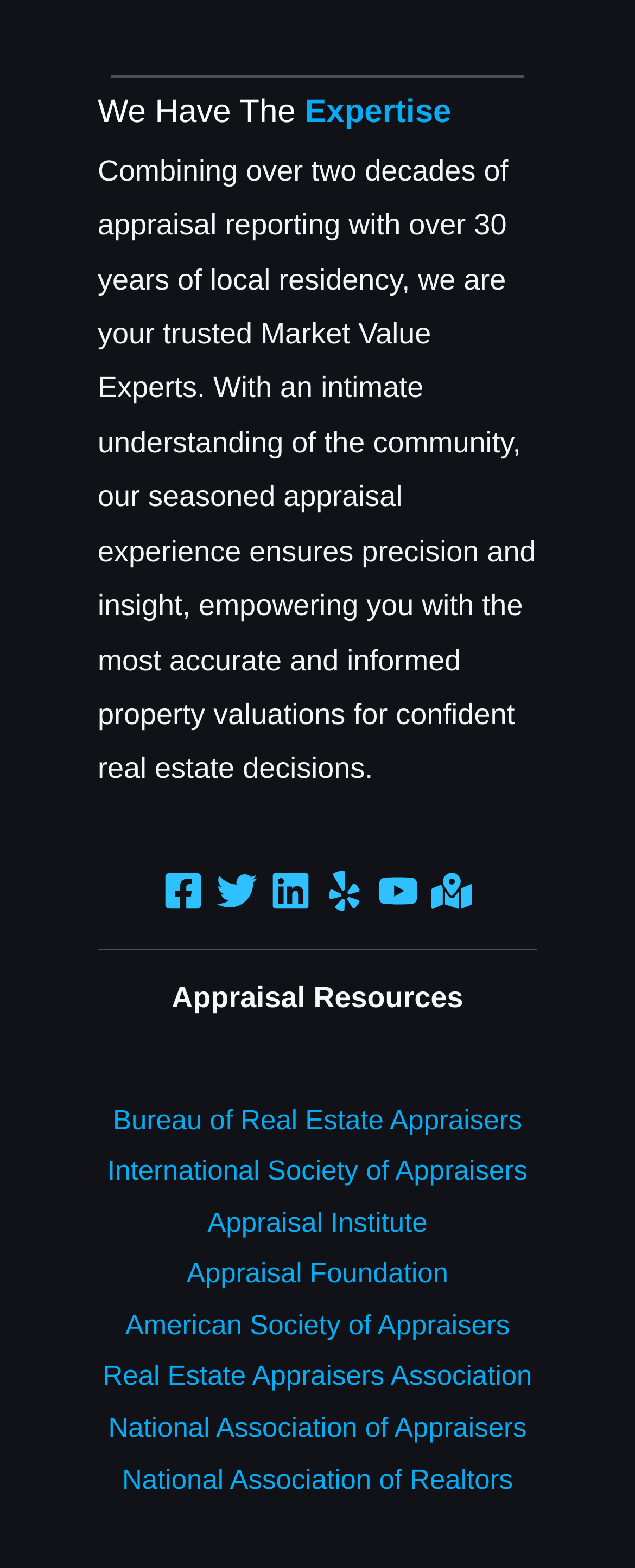What is the expertise of the company?
Using the image as a reference, answer with just one word or a short phrase.

Market Value Experts